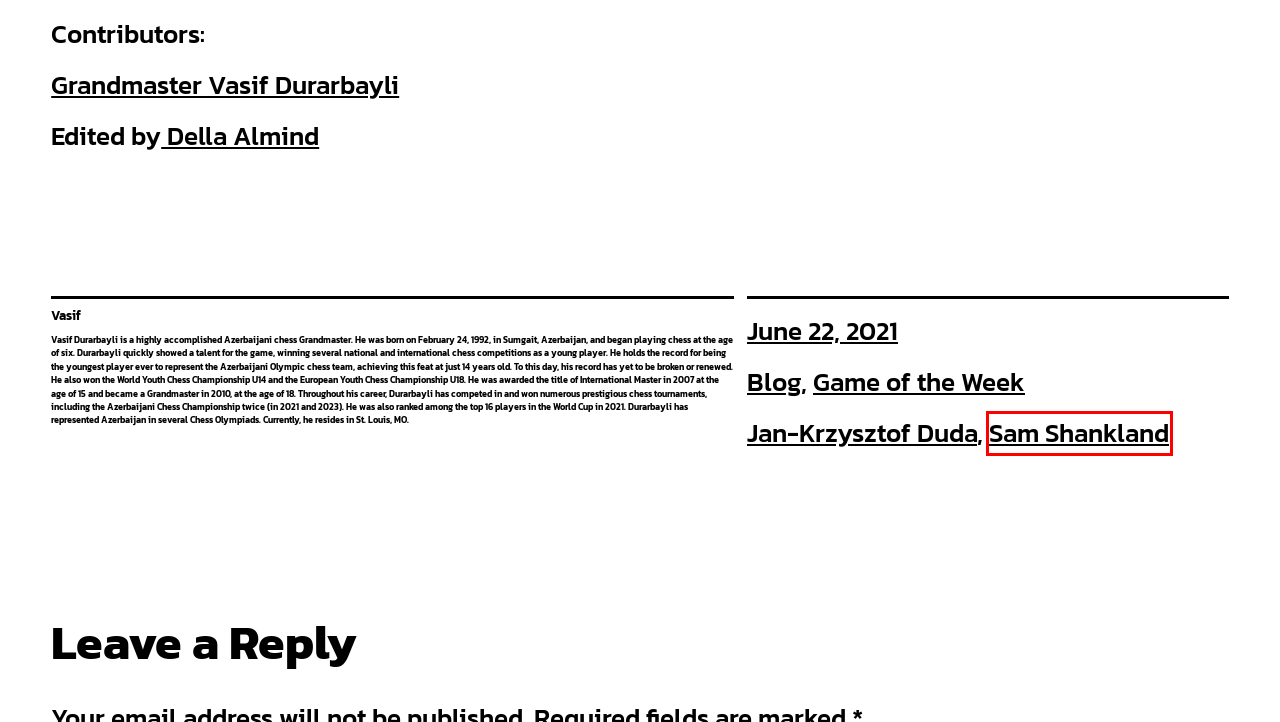Review the webpage screenshot provided, noting the red bounding box around a UI element. Choose the description that best matches the new webpage after clicking the element within the bounding box. The following are the options:
A. Game of the Week Archives | Durarbayli.com
B. GM Vasif Durarbayli | Durarbayli.com
C. Jan-Krzysztof Duda Archives | Durarbayli.com
D. Sam Shankland Archives | Durarbayli.com
E. Contacts | Durarbayli.com
F. Della (dellaqueen) - Chess Profile - Chess.com
G. GM Vasif Durarbayli (Durarbayli) - Chess Profile - Chess.com
H. Game of the Week XXIII: Caruana, Fabiano (2820) - Mamedyarov, Shakhriyar (2770) | Durarbayli.com

D